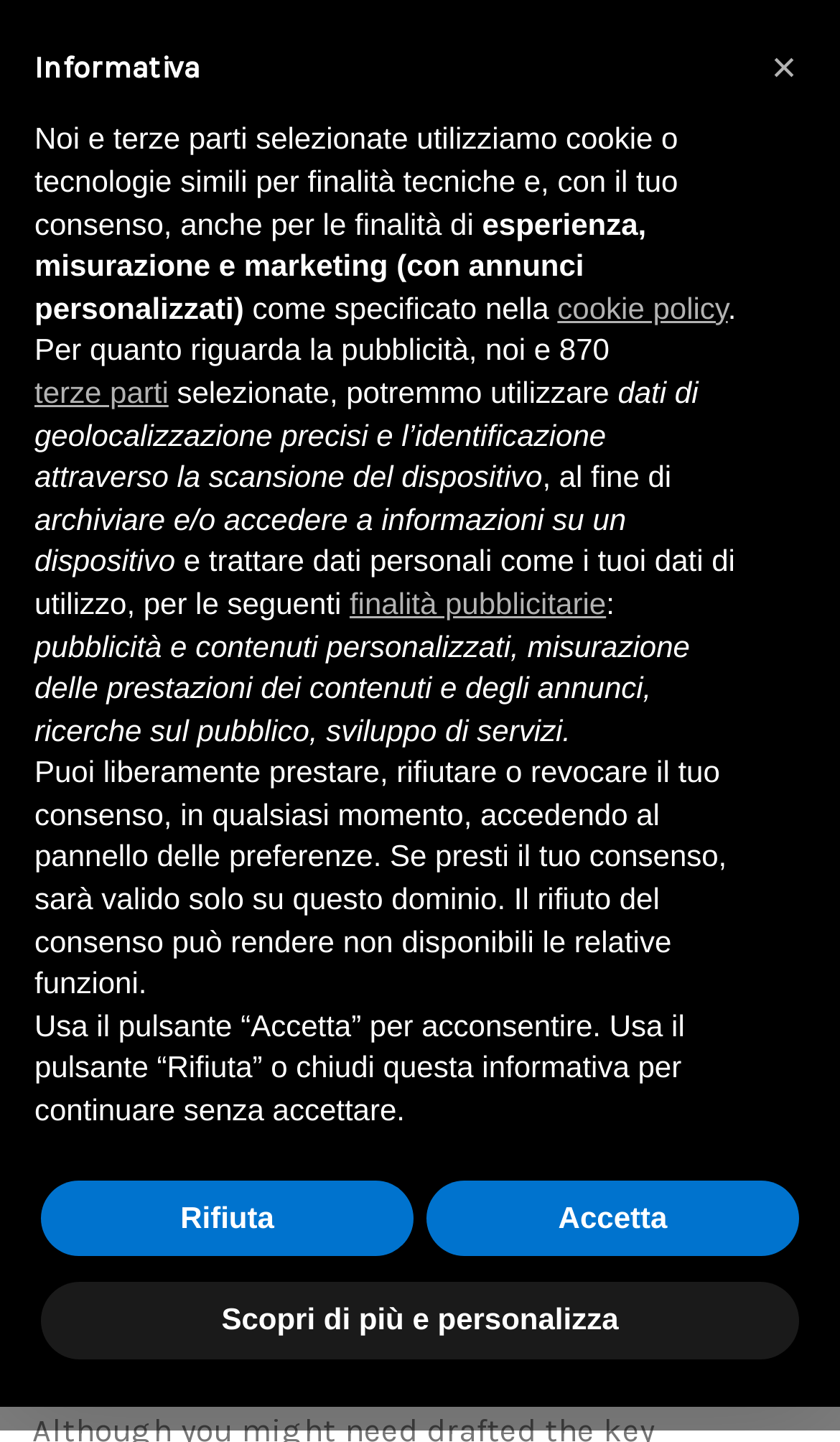Identify the bounding box coordinates of the clickable region necessary to fulfill the following instruction: "go to Flokkr home page". The bounding box coordinates should be four float numbers between 0 and 1, i.e., [left, top, right, bottom].

None